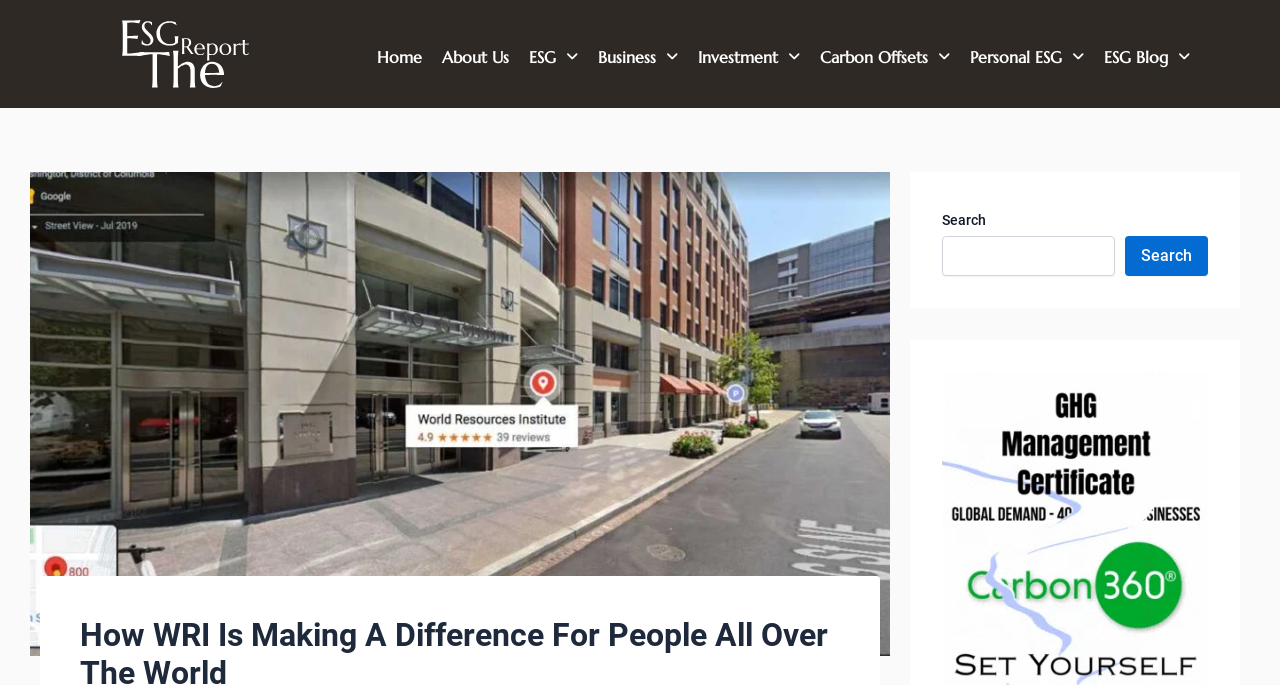Find the bounding box coordinates for the area you need to click to carry out the instruction: "Click the 'Home' link". The coordinates should be four float numbers between 0 and 1, indicated as [left, top, right, bottom].

[0.287, 0.051, 0.338, 0.115]